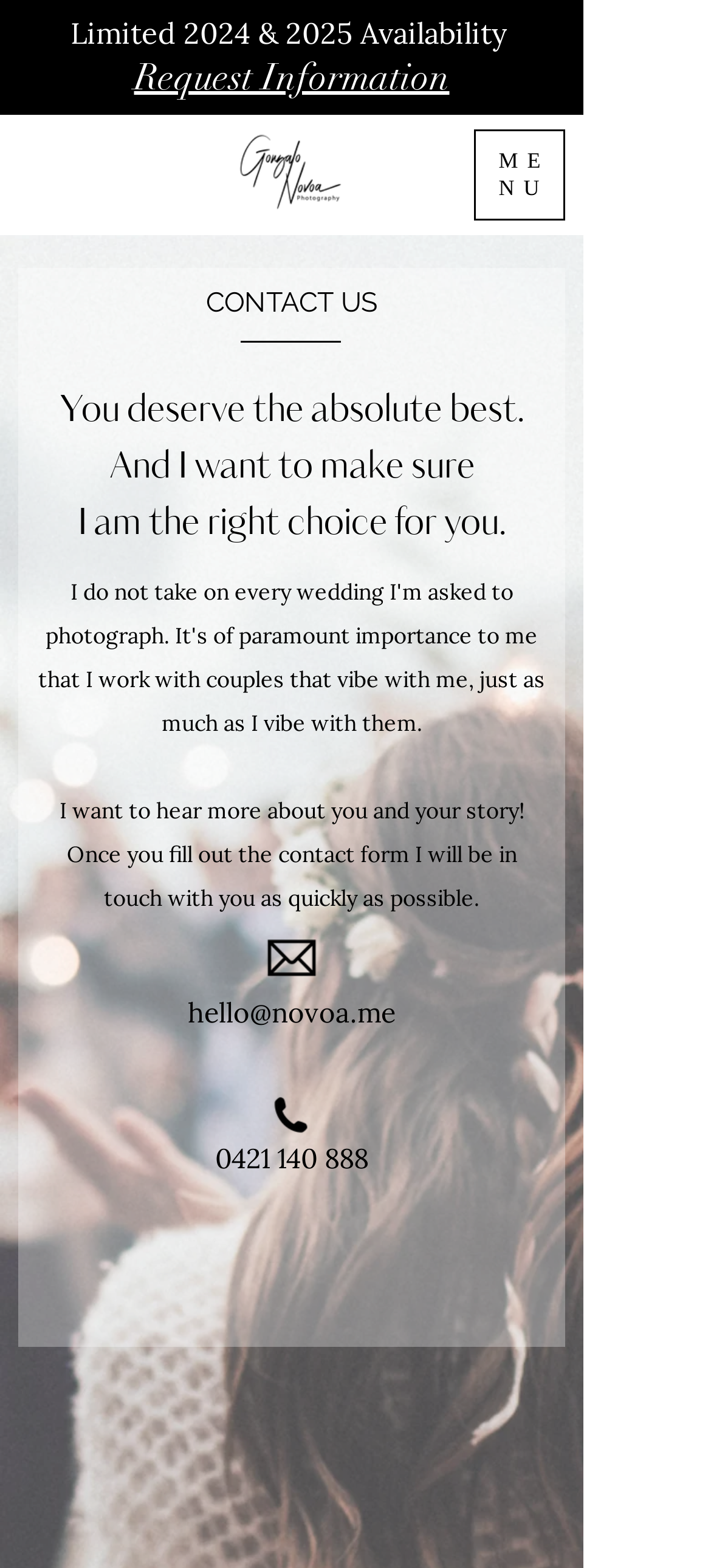Given the description "0421 140 888", provide the bounding box coordinates of the corresponding UI element.

[0.303, 0.728, 0.518, 0.75]